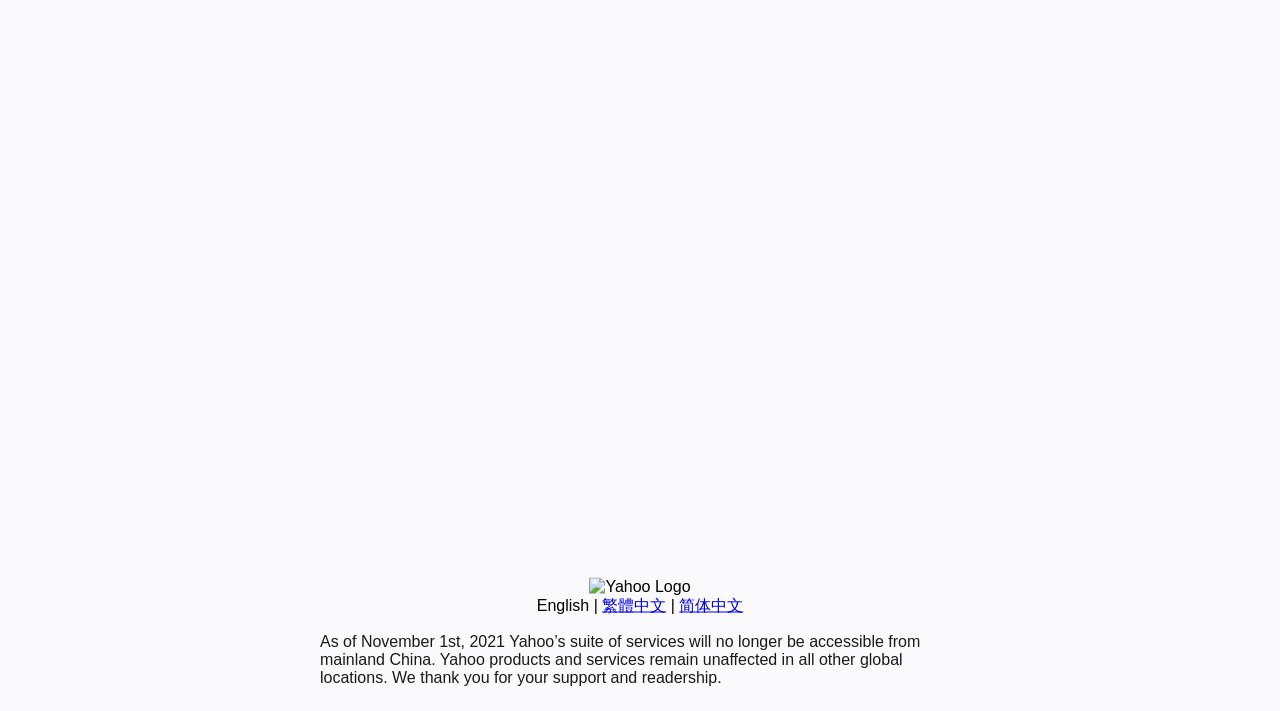Please specify the bounding box coordinates in the format (top-left x, top-left y, bottom-right x, bottom-right y), with values ranging from 0 to 1. Identify the bounding box for the UI component described as follows: 繁體中文

[0.47, 0.839, 0.52, 0.863]